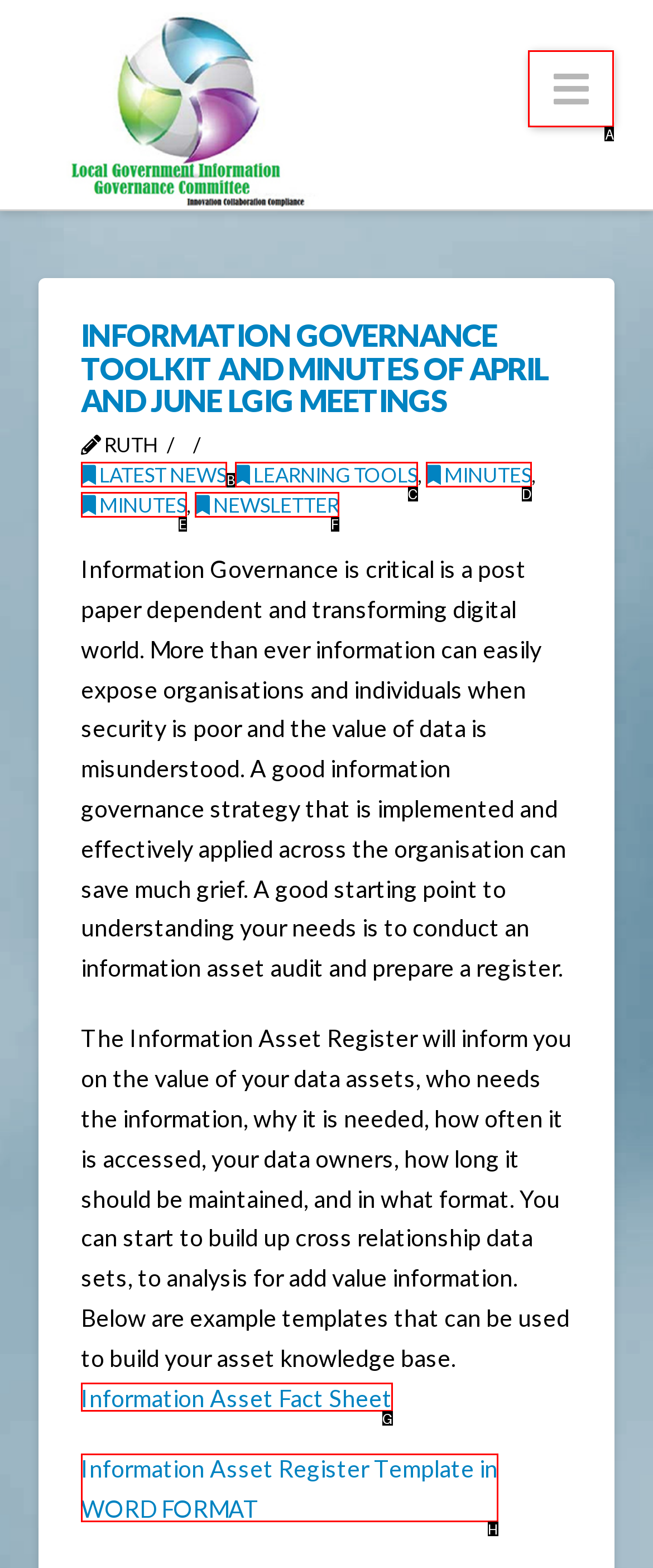From the options shown, which one fits the description: Information Asset Fact Sheet? Respond with the appropriate letter.

G